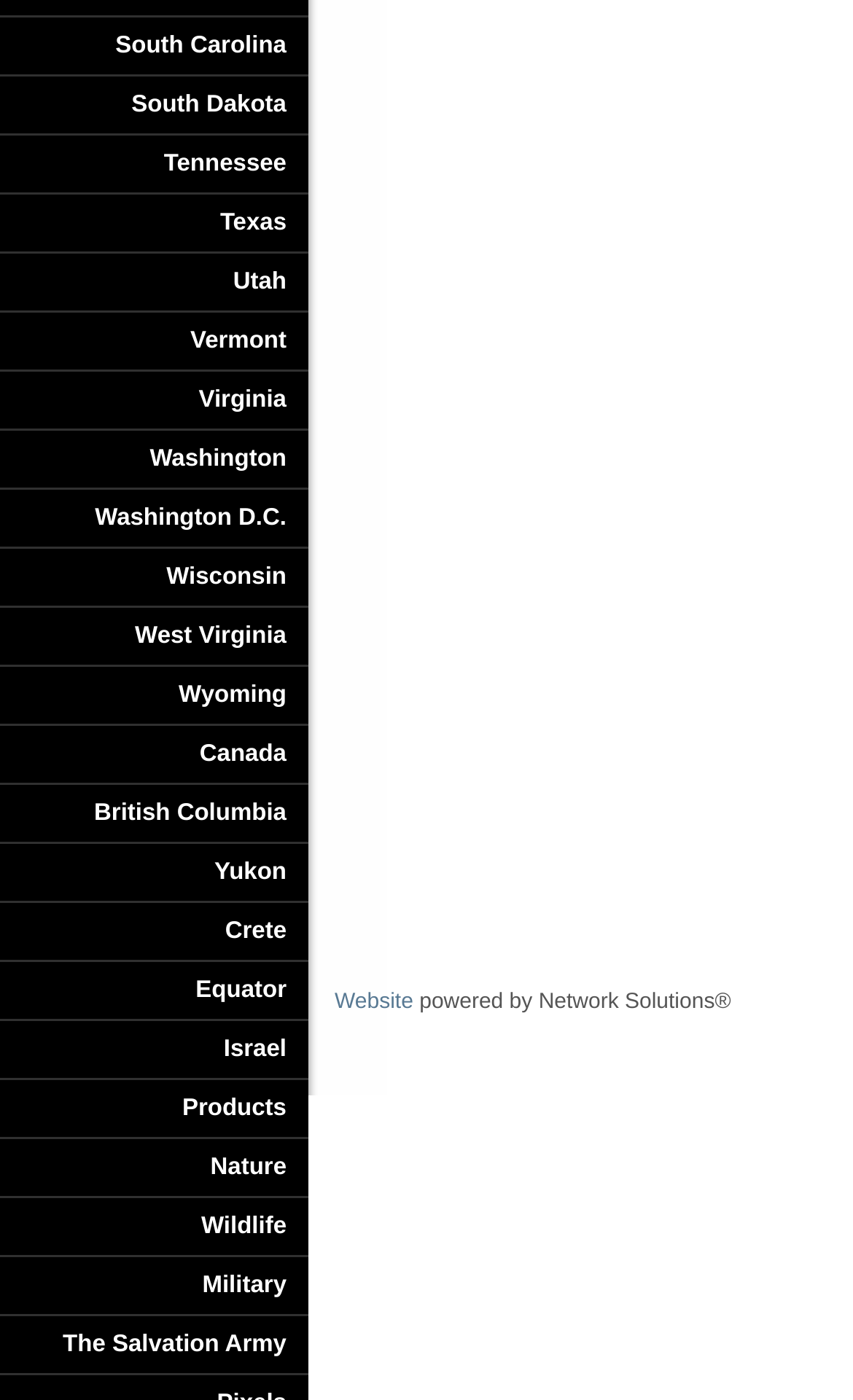Show the bounding box coordinates for the HTML element as described: "The Salvation Army".

[0.0, 0.94, 0.362, 0.982]